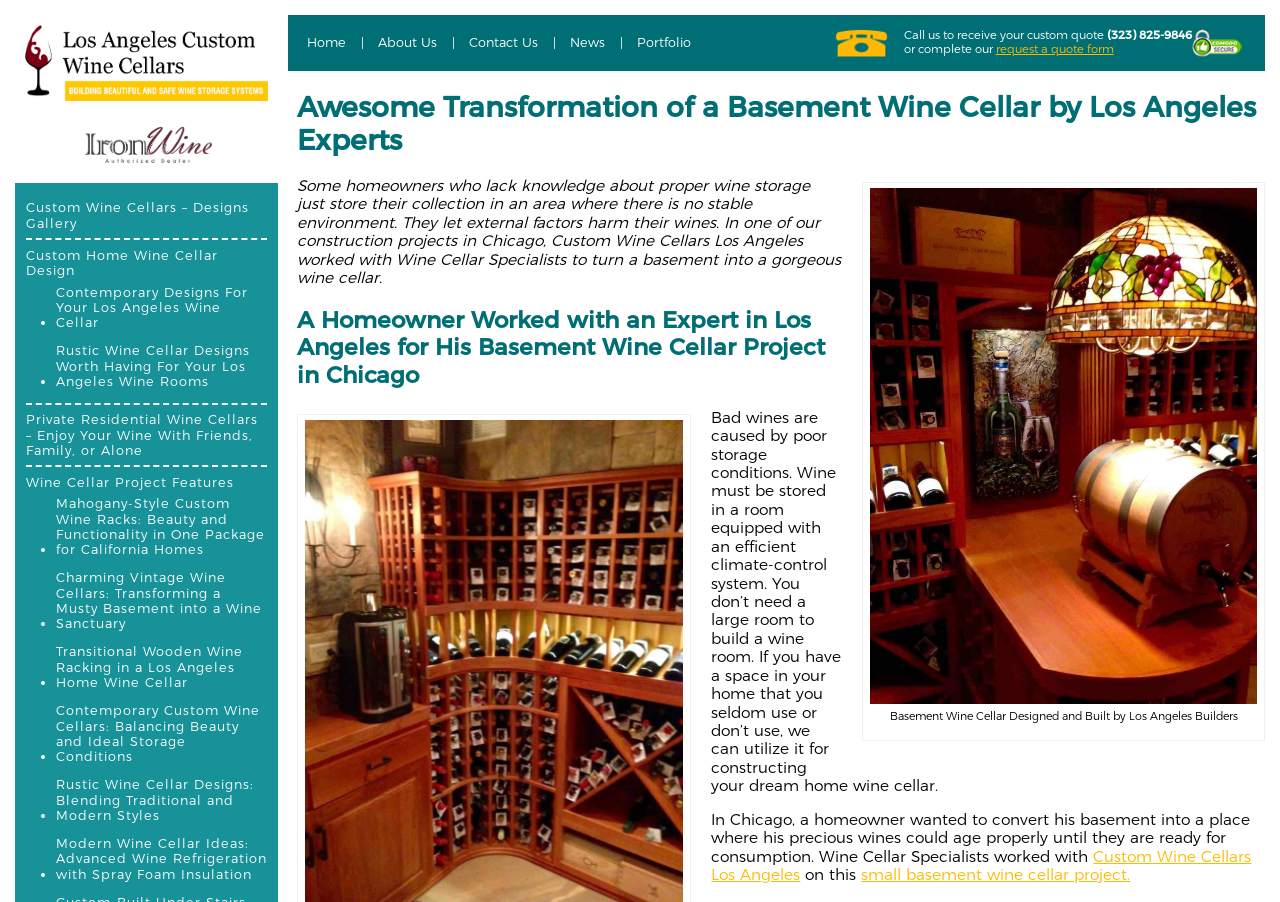What is the topic of the article?
Please utilize the information in the image to give a detailed response to the question.

I inferred the topic of the article by reading the headings and static text on the webpage. The headings mention 'Home Wine Cellar Design' and 'Awesome Transformation of a Basement Wine Cellar', and the static text talks about wine storage and cellar design. This suggests that the topic of the article is wine cellar design.